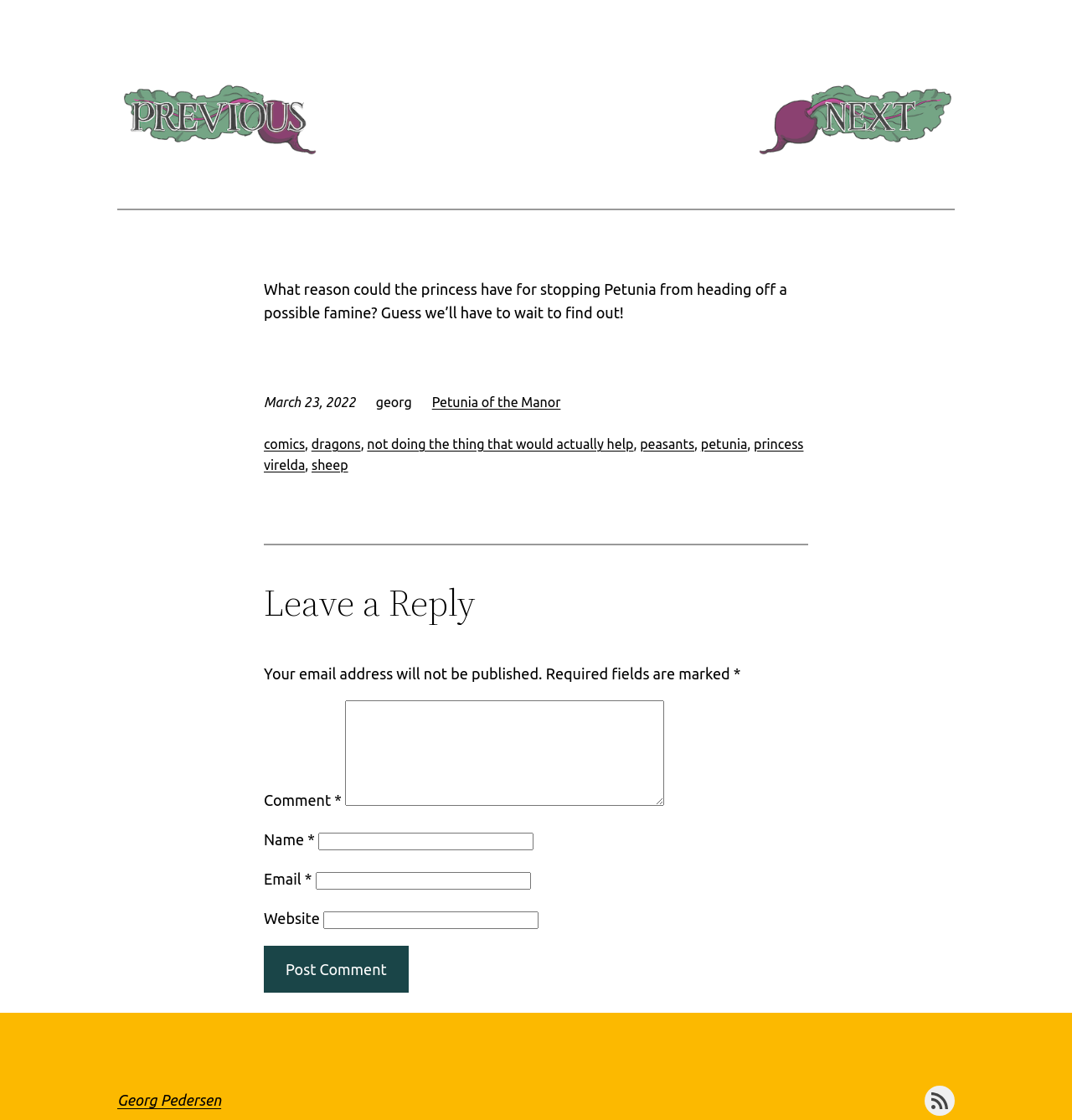Please specify the coordinates of the bounding box for the element that should be clicked to carry out this instruction: "Click the 'Post Comment' button". The coordinates must be four float numbers between 0 and 1, formatted as [left, top, right, bottom].

[0.246, 0.844, 0.381, 0.887]